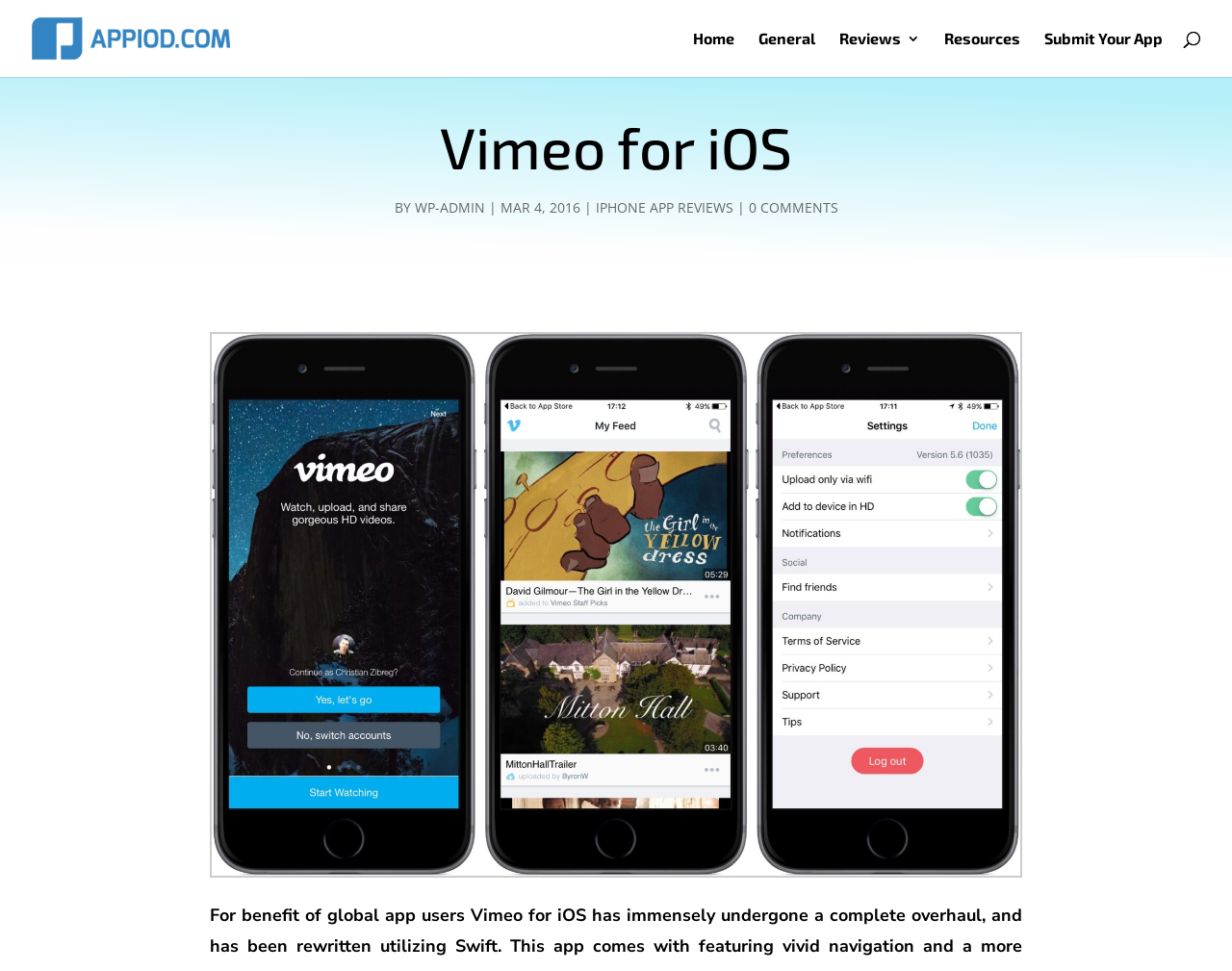Find the bounding box coordinates of the clickable area required to complete the following action: "Click on Facebook link".

None